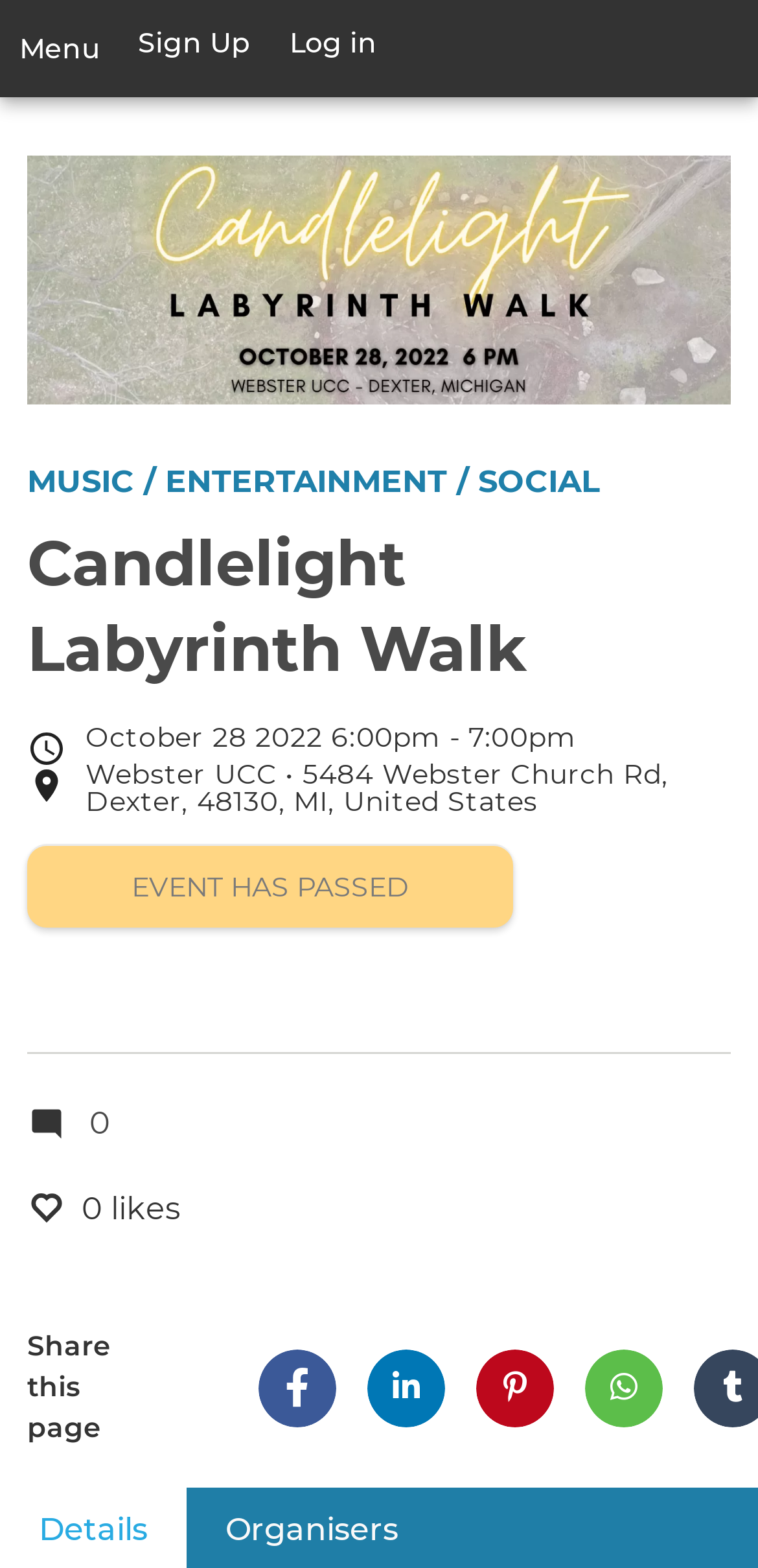Please reply to the following question using a single word or phrase: 
Is the event still active?

No